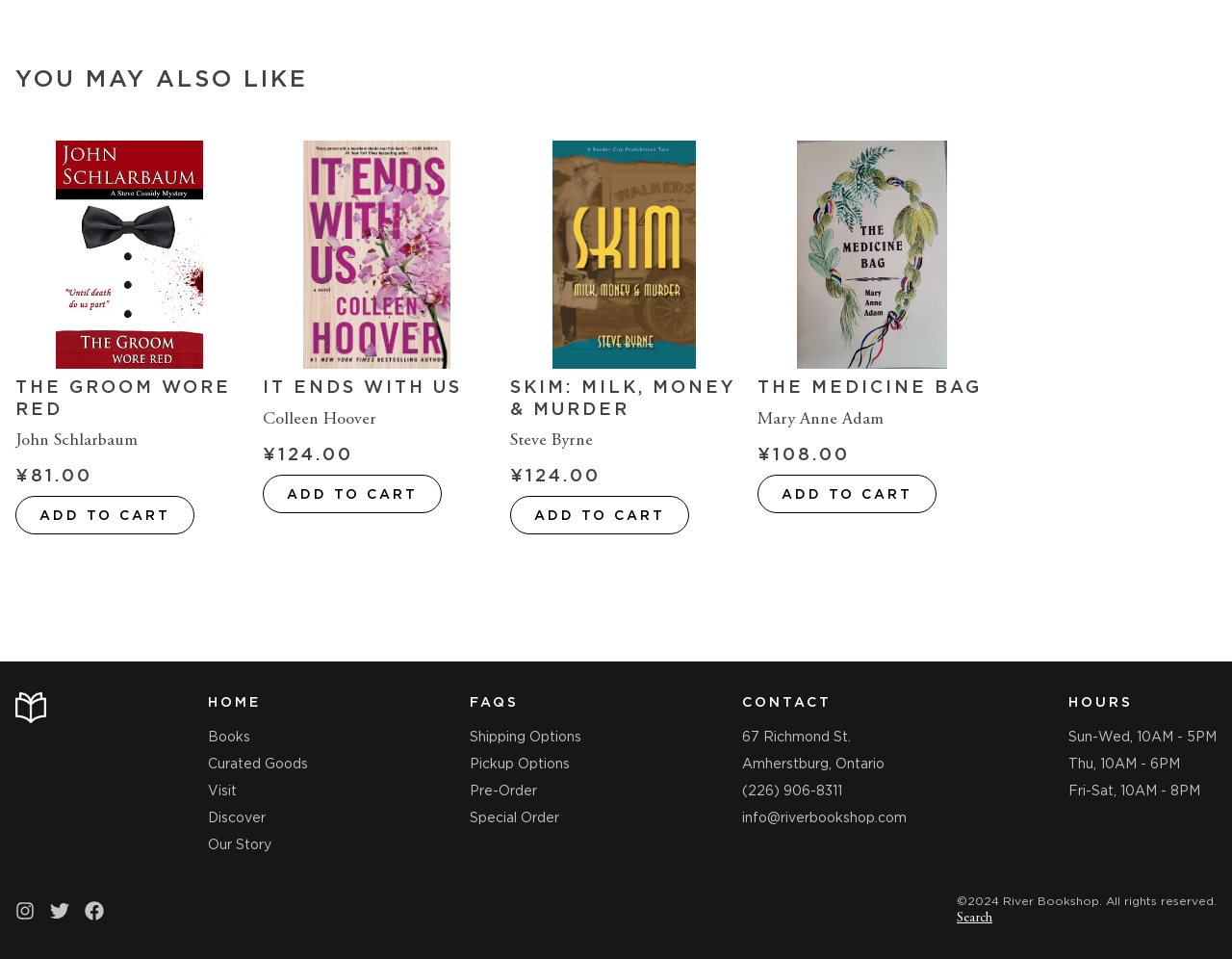Specify the bounding box coordinates for the region that must be clicked to perform the given instruction: "Visit River Bookshop homepage".

[0.012, 0.722, 0.038, 0.754]